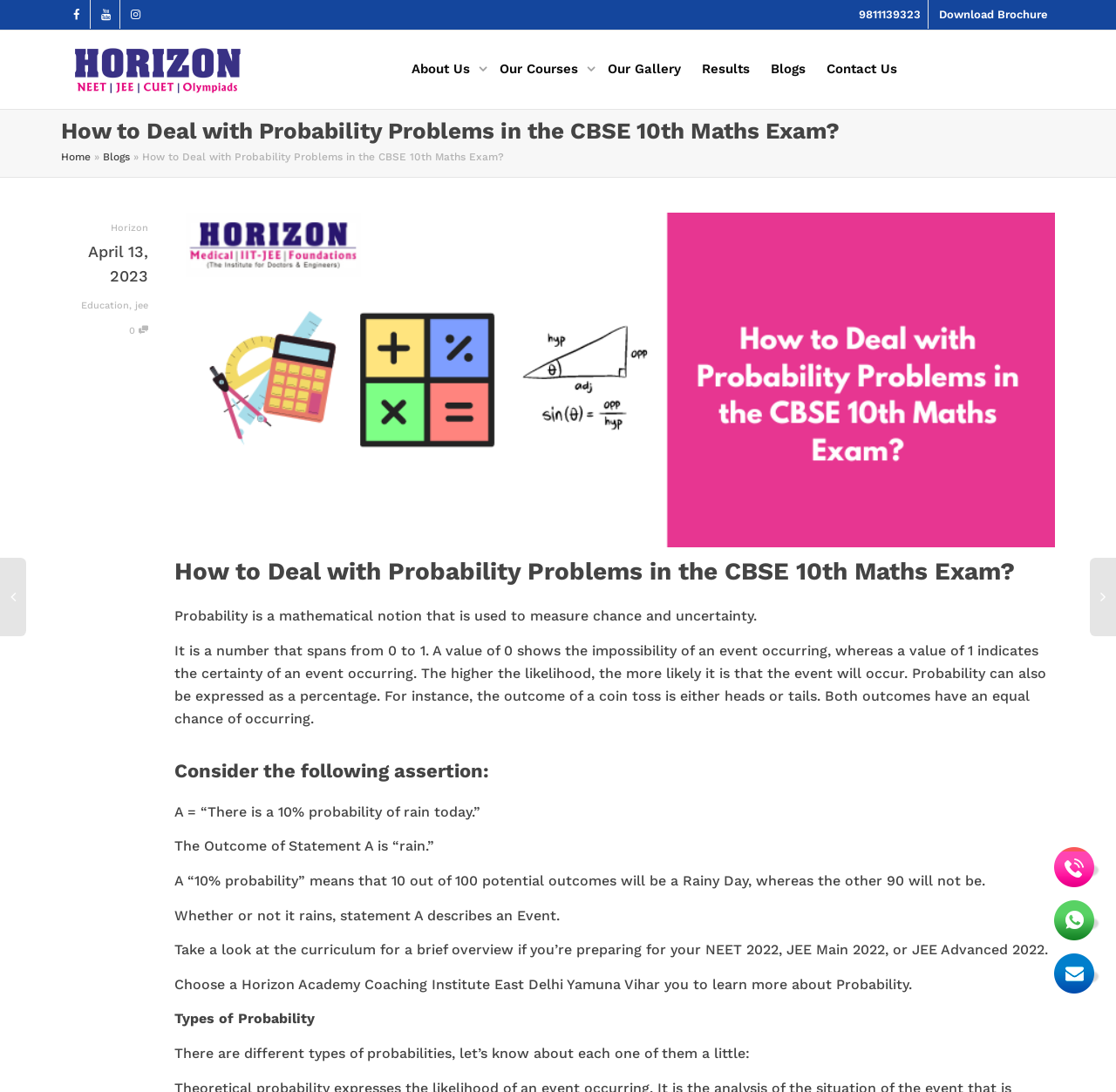Based on the image, provide a detailed response to the question:
What is the location of the Horizon Academy coaching institute?

The location of the Horizon Academy coaching institute can be found in the article content, where it is mentioned as 'Choose a Horizon Academy Coaching Institute East Delhi Yamuna Vihar you to learn more about Probability.'